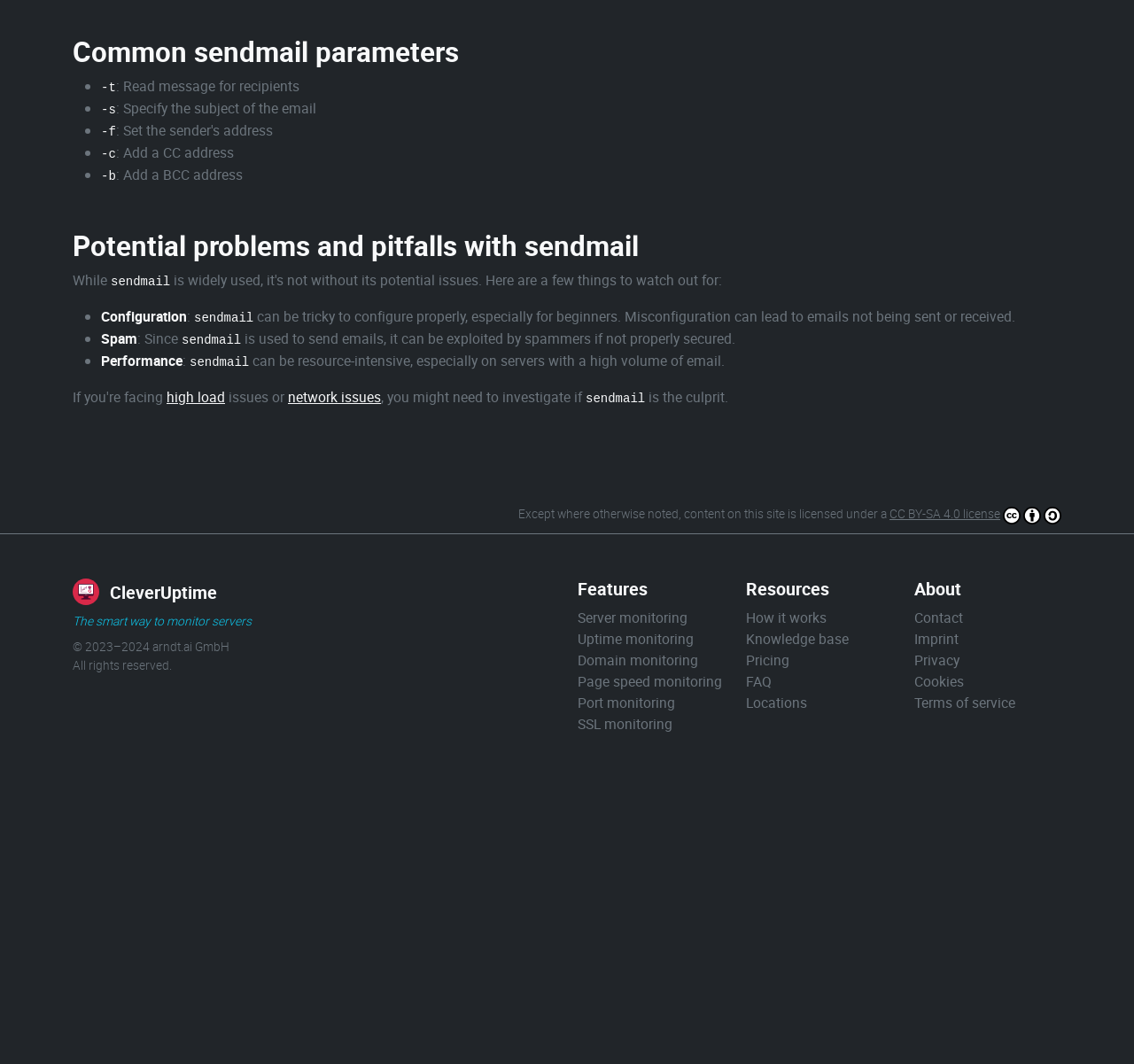Identify the bounding box of the UI element described as follows: "CC BY-SA 4.0 license". Provide the coordinates as four float numbers in the range of 0 to 1 [left, top, right, bottom].

[0.784, 0.476, 0.882, 0.491]